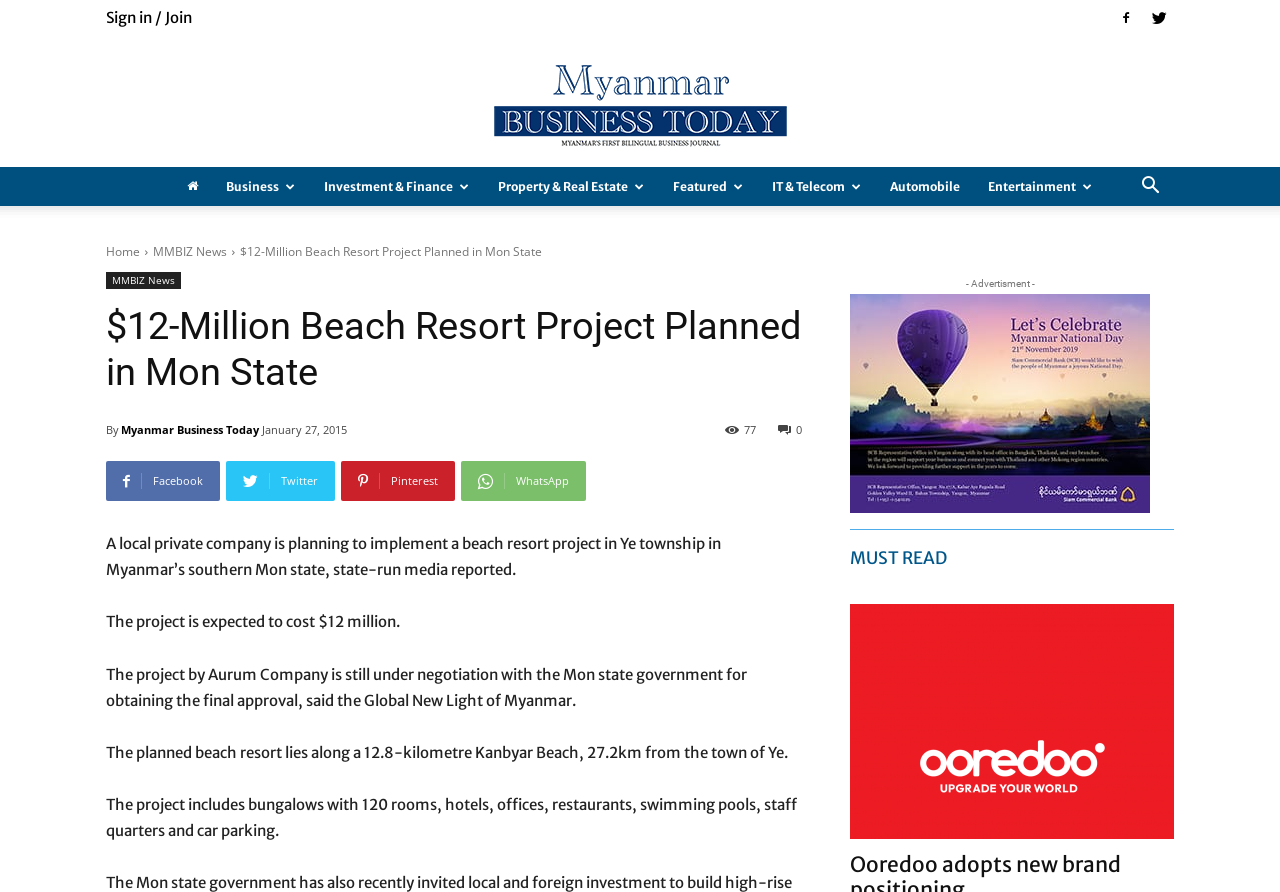Identify the bounding box coordinates of the element that should be clicked to fulfill this task: "Go to the home page". The coordinates should be provided as four float numbers between 0 and 1, i.e., [left, top, right, bottom].

[0.083, 0.272, 0.109, 0.291]